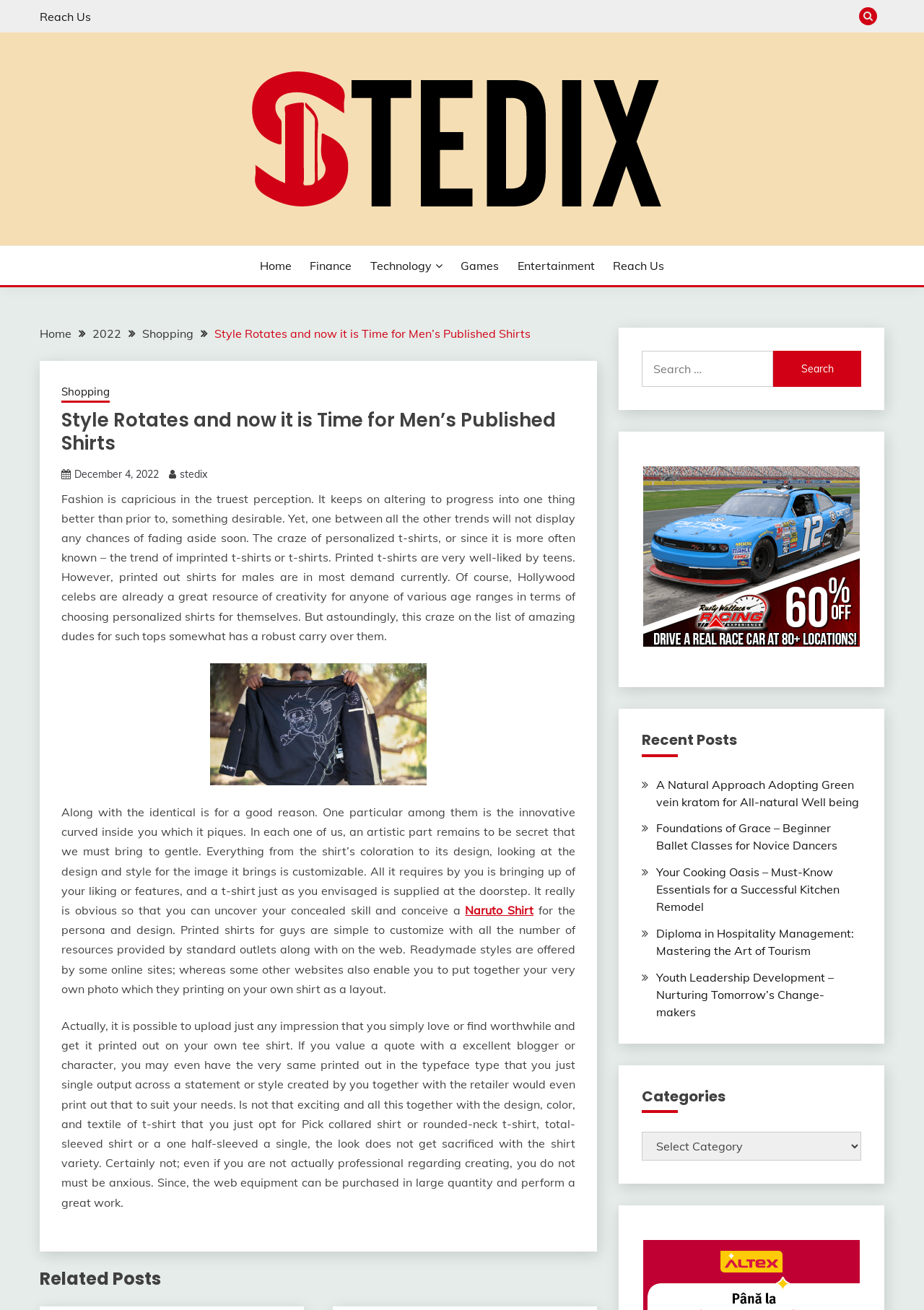How many recent posts are listed?
Based on the visual information, provide a detailed and comprehensive answer.

The recent posts section is located at the bottom of the webpage, and it lists 5 recent articles with their titles and links.